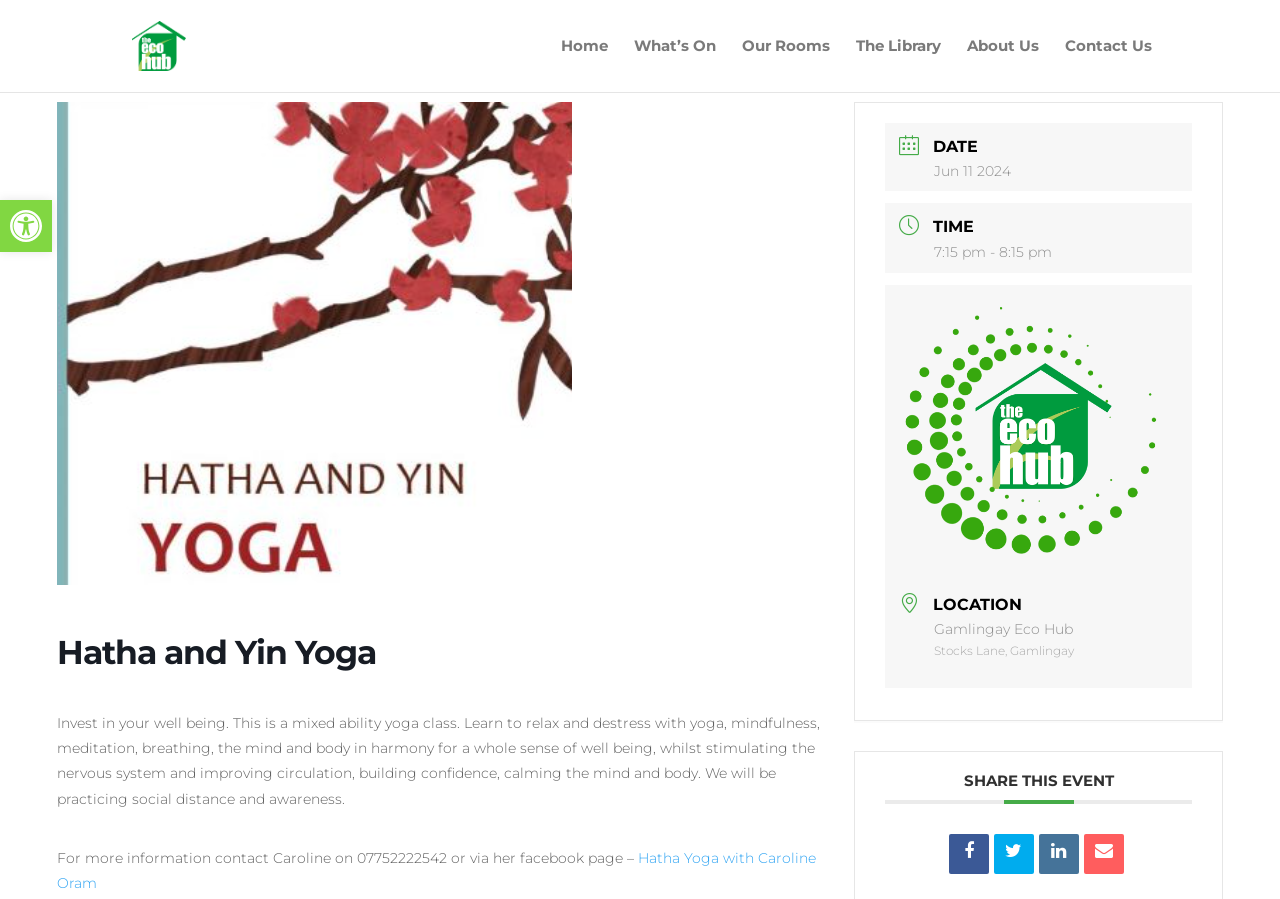Please give a one-word or short phrase response to the following question: 
What type of yoga is offered?

Hatha and Yin